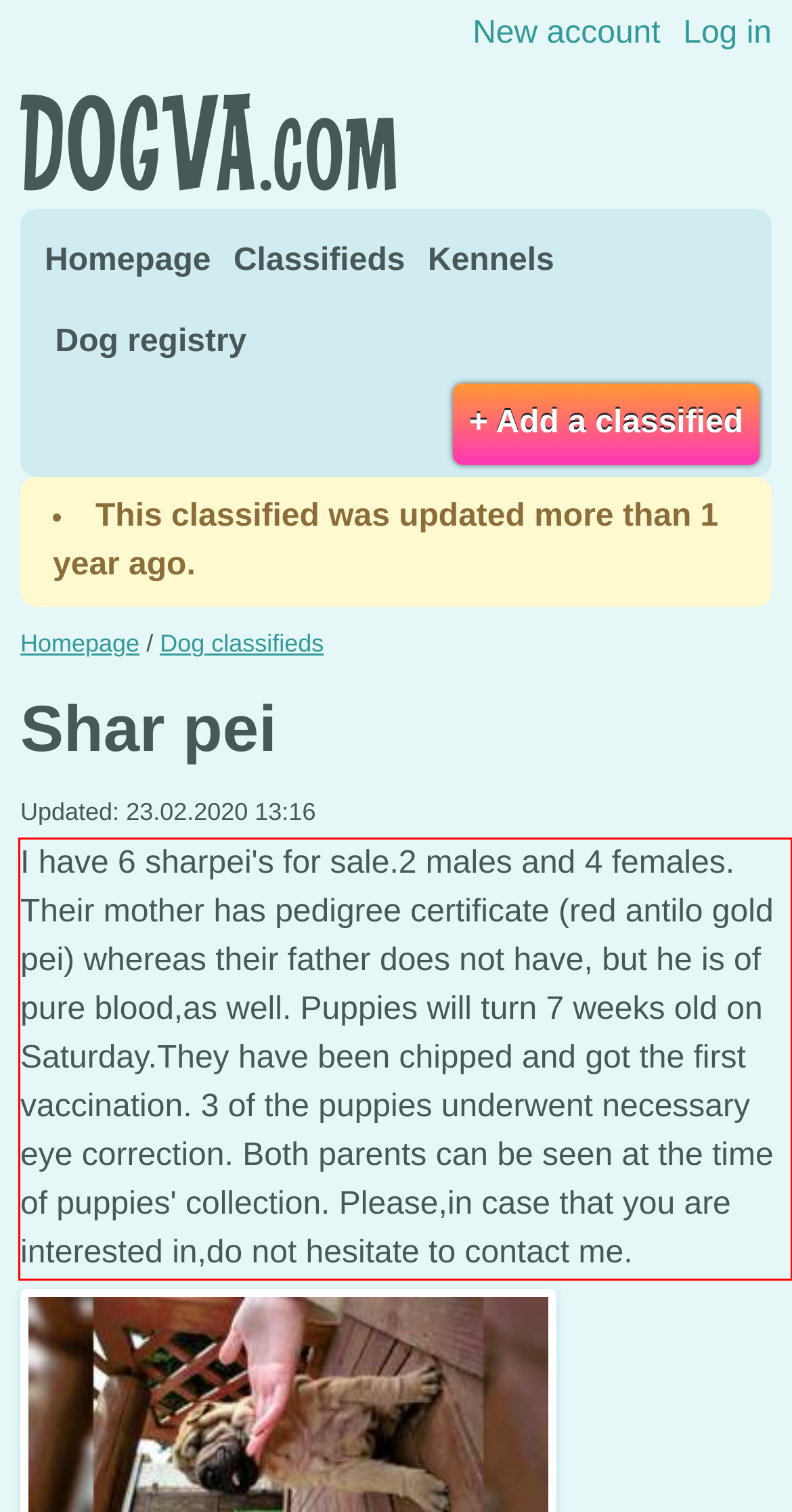Observe the screenshot of the webpage that includes a red rectangle bounding box. Conduct OCR on the content inside this red bounding box and generate the text.

I have 6 sharpei's for sale.2 males and 4 females. Their mother has pedigree certificate (red antilo gold pei) whereas their father does not have, but he is of pure blood,as well. Puppies will turn 7 weeks old on Saturday.They have been chipped and got the first vaccination. 3 of the puppies underwent necessary eye correction. Both parents can be seen at the time of puppies' collection. Please,in case that you are interested in,do not hesitate to contact me.